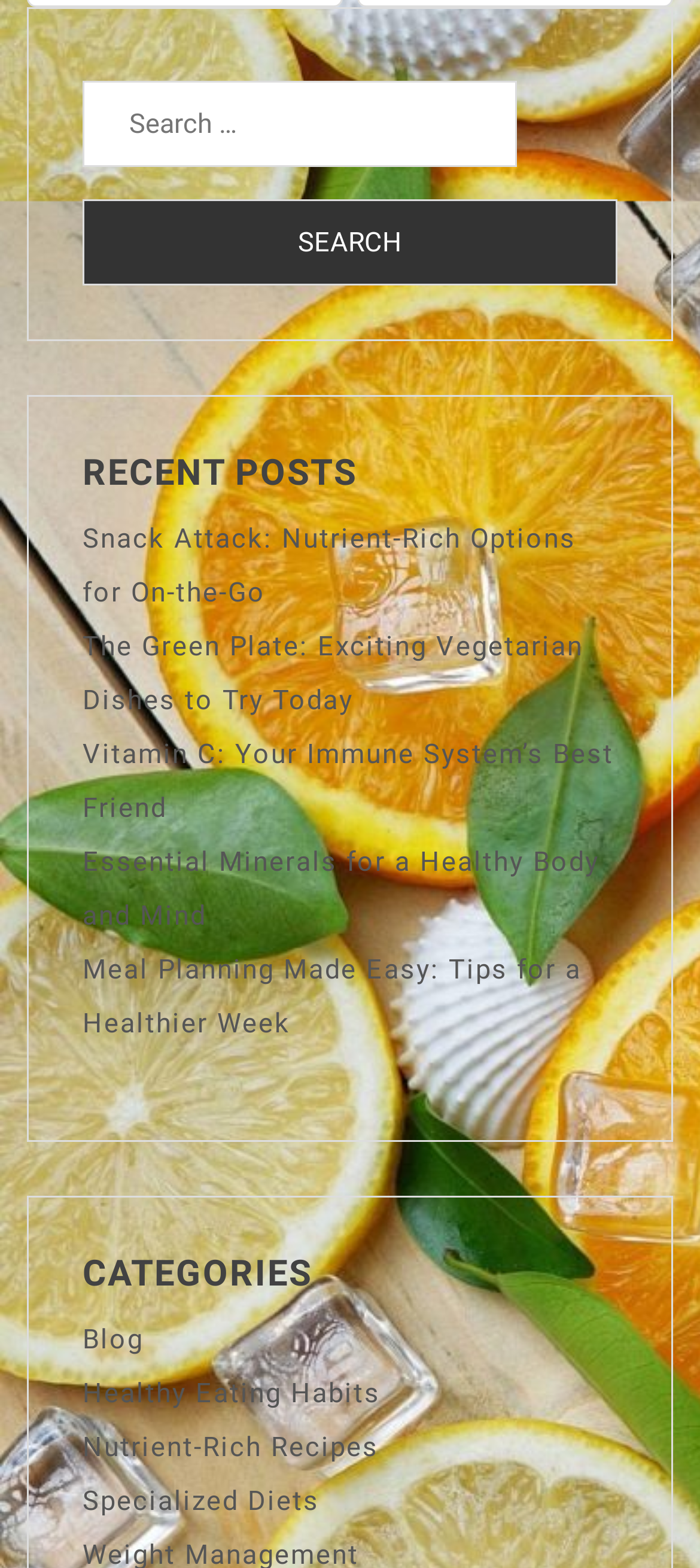Please give a short response to the question using one word or a phrase:
How many categories are listed?

4